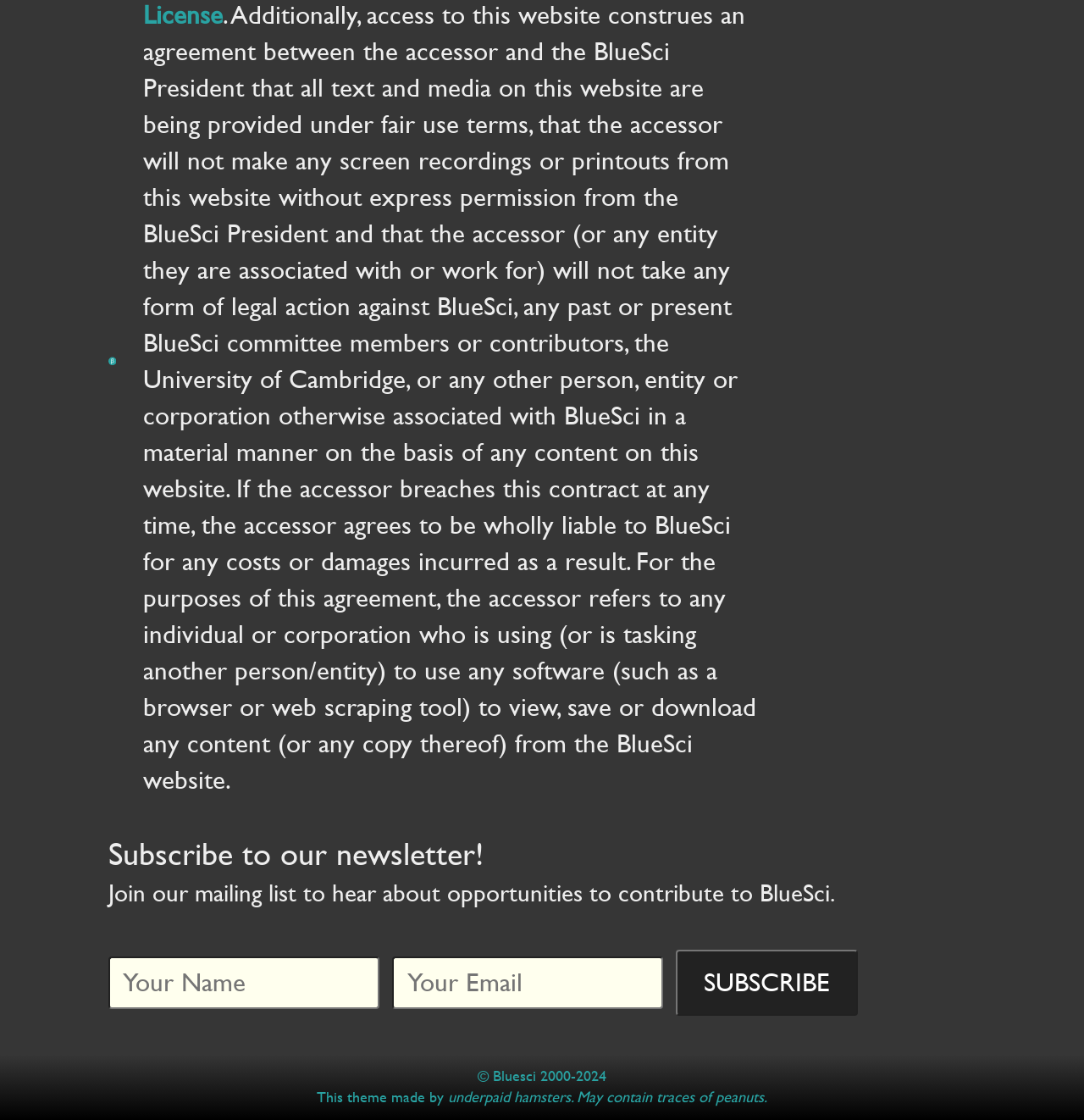Use the information in the screenshot to answer the question comprehensively: How many textboxes are there?

There are two textboxes on the webpage, one labeled 'Your Name' and the other labeled 'Your Email', both of which are required fields.